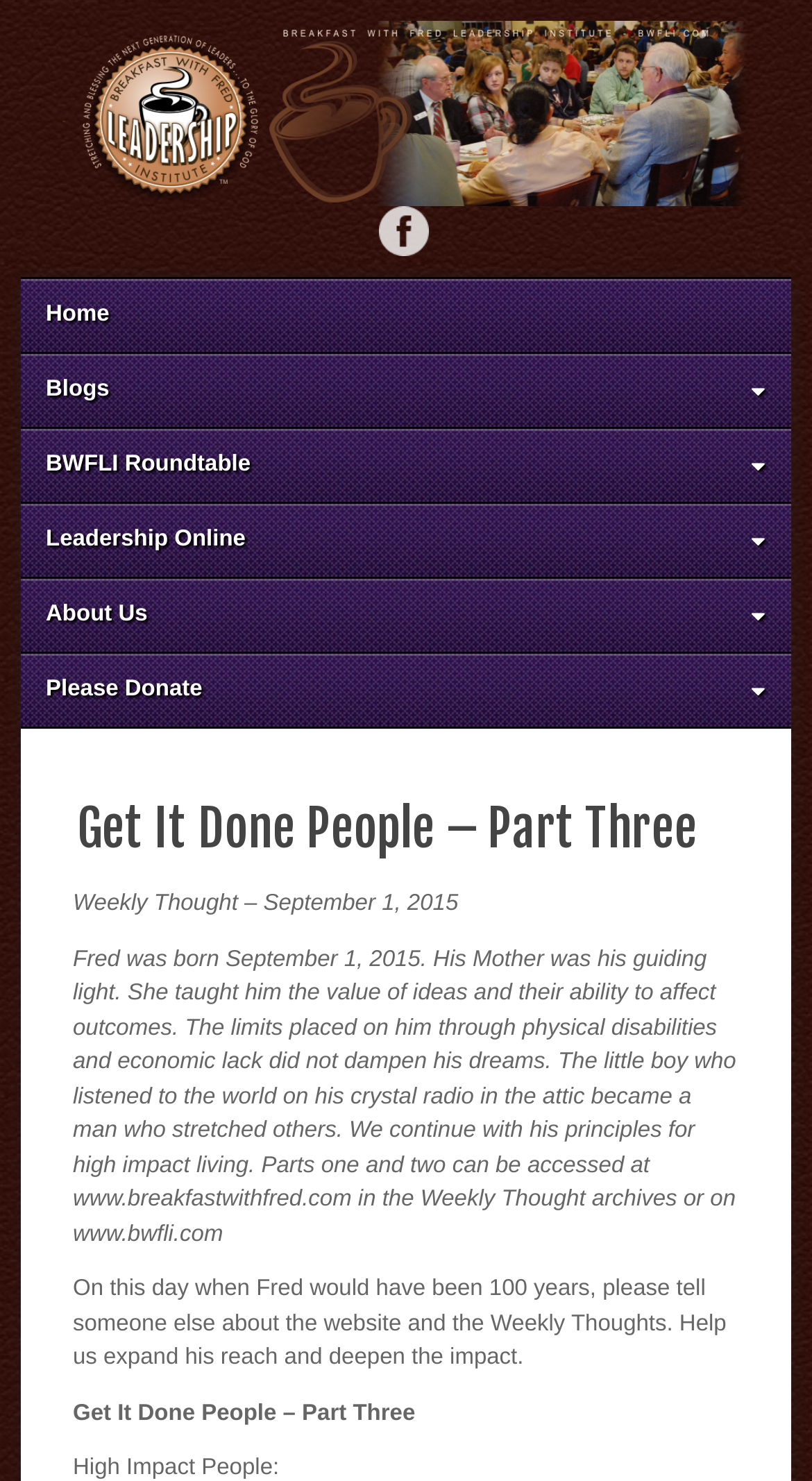Answer briefly with one word or phrase:
What is the name of the website?

BWFLI